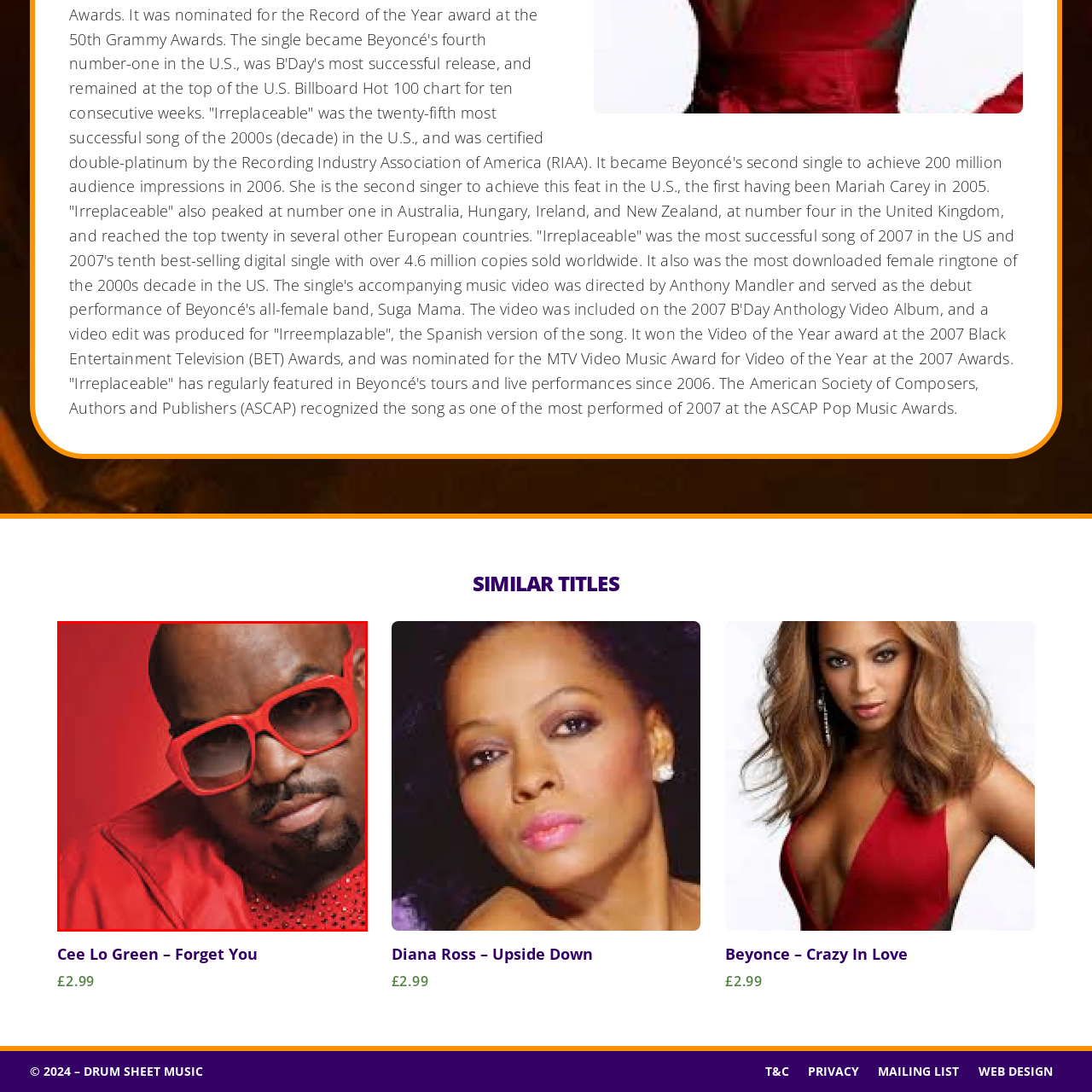Focus on the area highlighted by the red bounding box and give a thorough response to the following question, drawing from the image: How much is the track 'Forget You' available for?

The caption states that the track 'Forget You' is available for £2.99, which is the price mentioned in the caption.